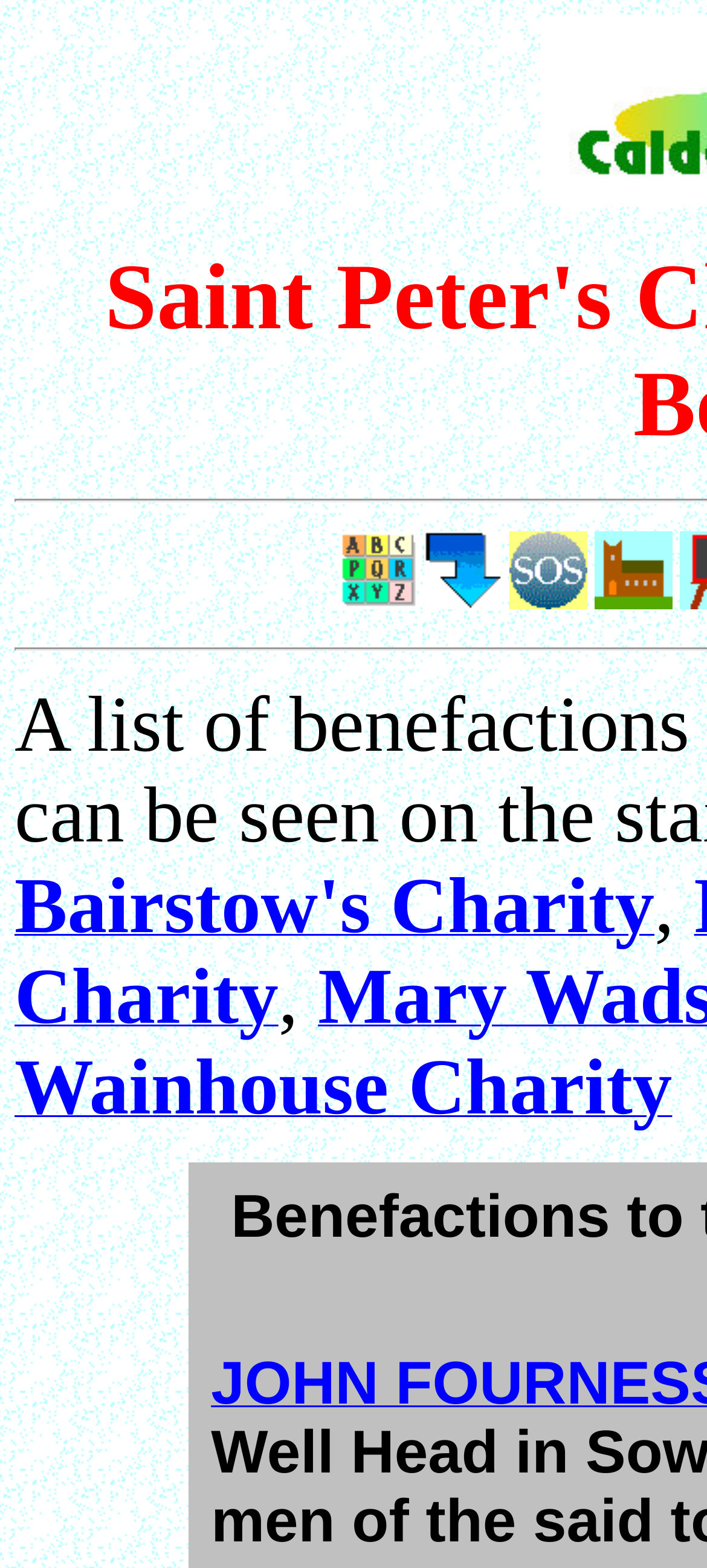Reply to the question below using a single word or brief phrase:
What is the last link on the webpage?

Wainhouse Charity